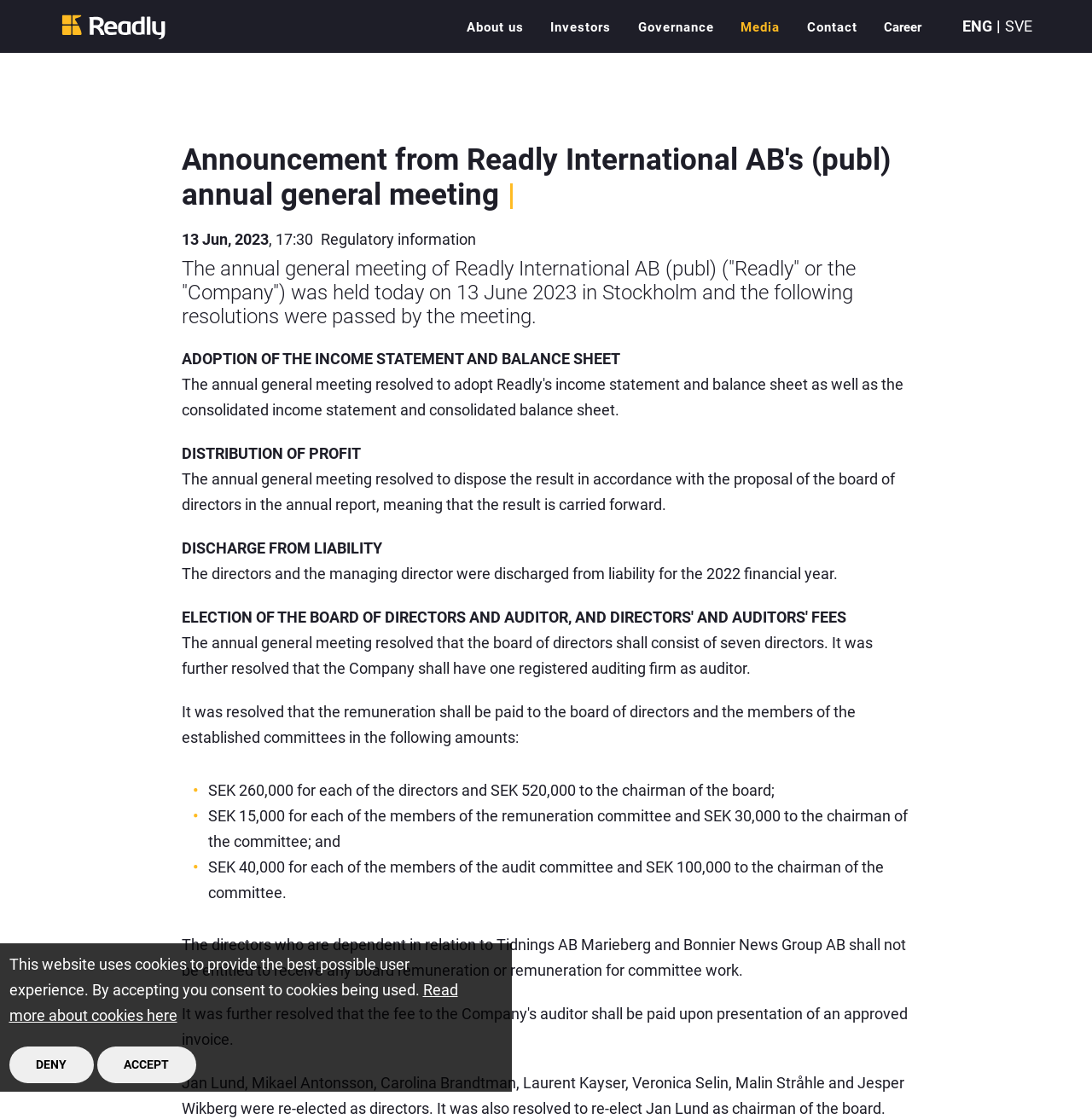Could you find the bounding box coordinates of the clickable area to complete this instruction: "View This is Readly"?

[0.383, 0.101, 0.483, 0.117]